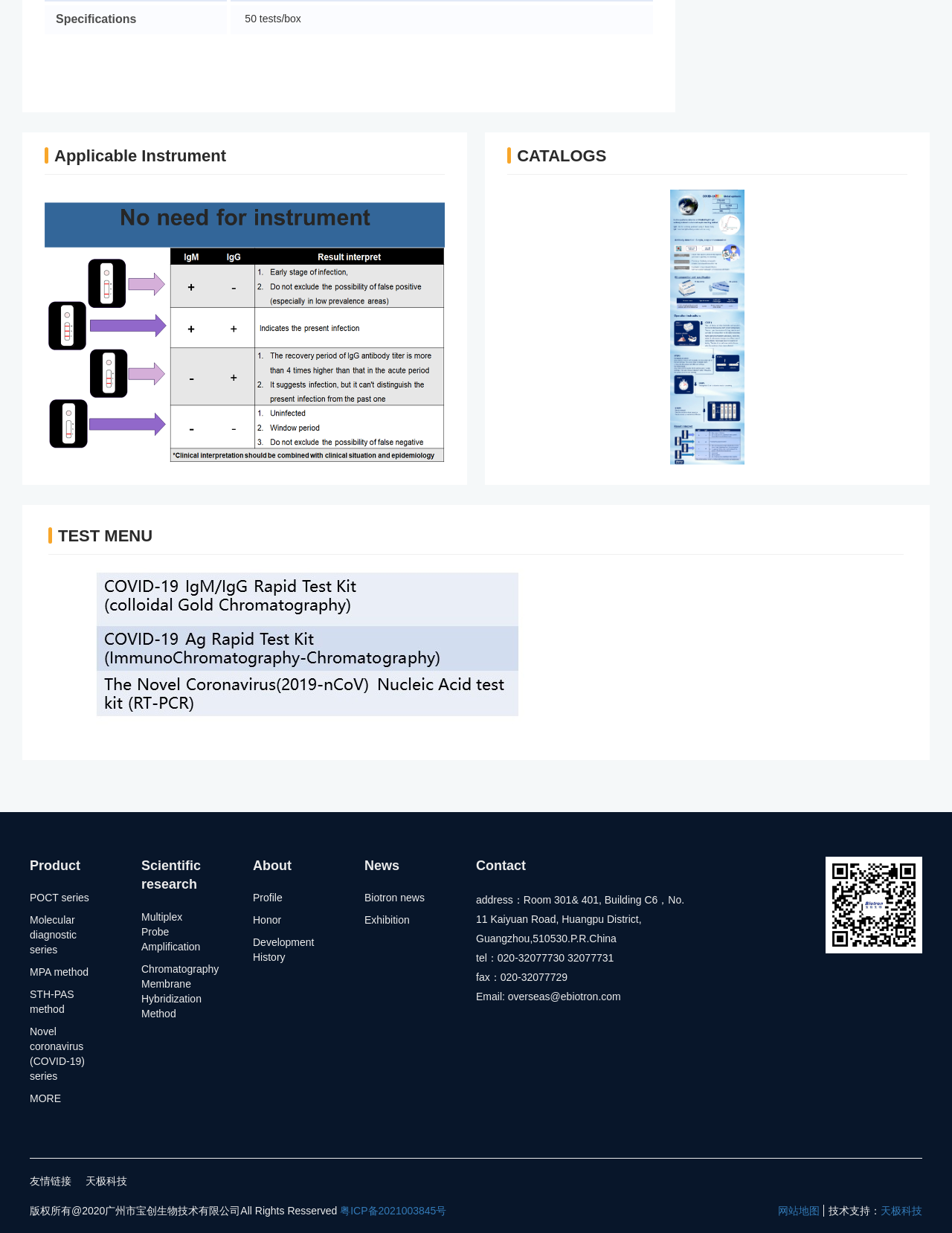Find the bounding box coordinates for the area that should be clicked to accomplish the instruction: "Learn more about the 'part-time professor'".

None